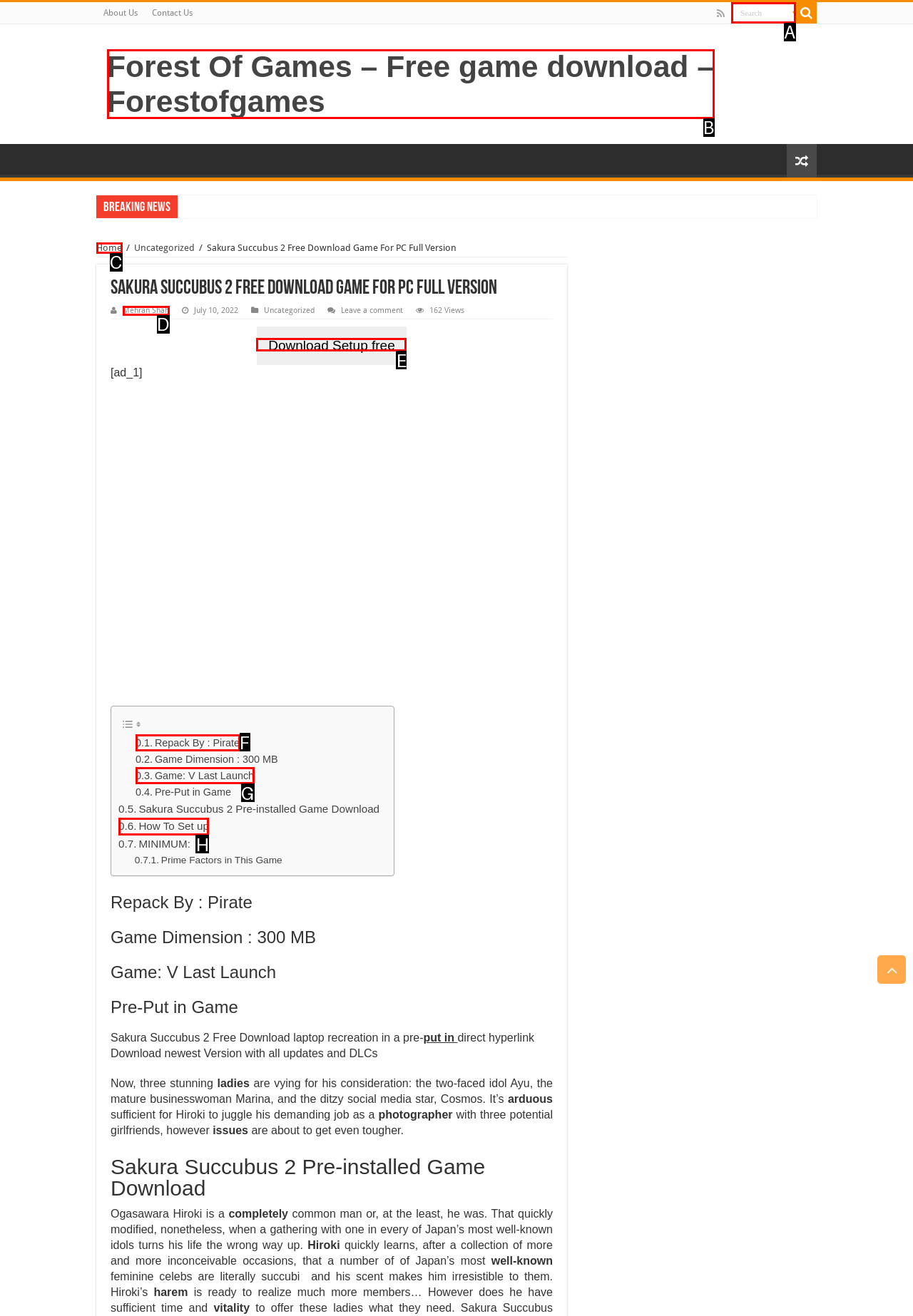Tell me the letter of the UI element I should click to accomplish the task: Download the game setup based on the choices provided in the screenshot.

E